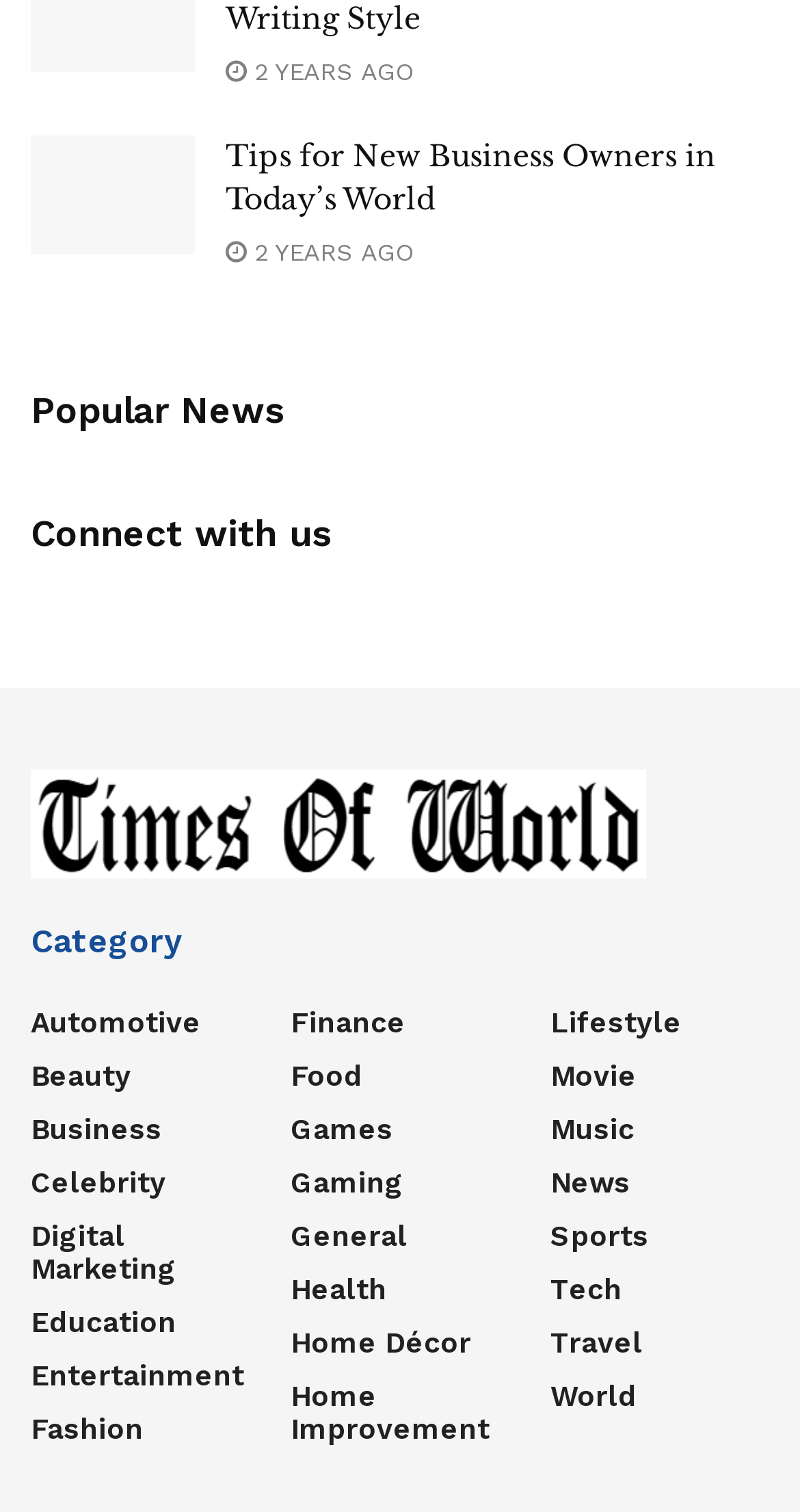What is the category of the first article?
Your answer should be a single word or phrase derived from the screenshot.

Business